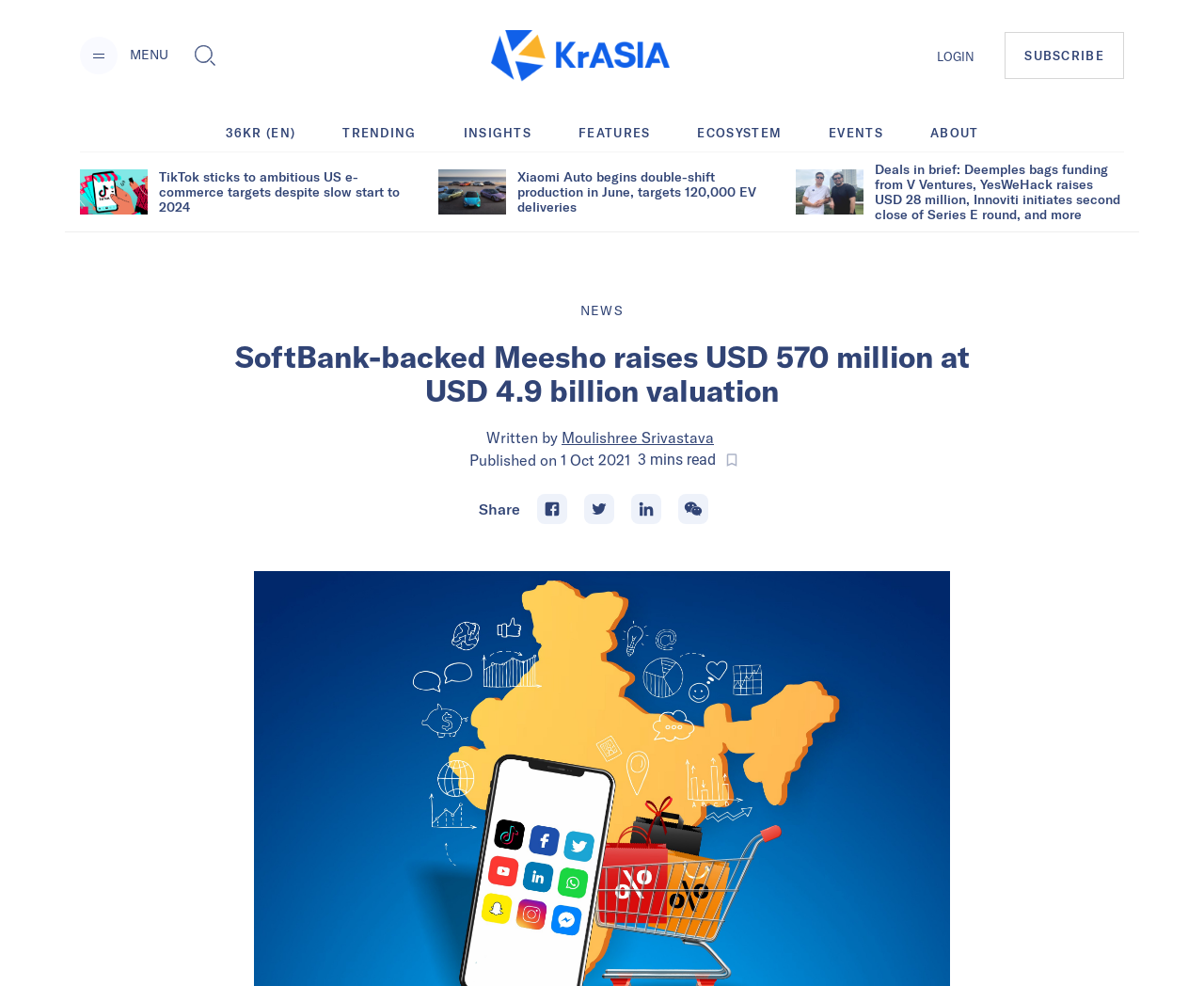What is the author of the main article?
Kindly give a detailed and elaborate answer to the question.

I found the answer by looking at the link element with the text 'Moulishree Srivastava' and the static text 'Written by' nearby, which suggests that it is the author of the main article.